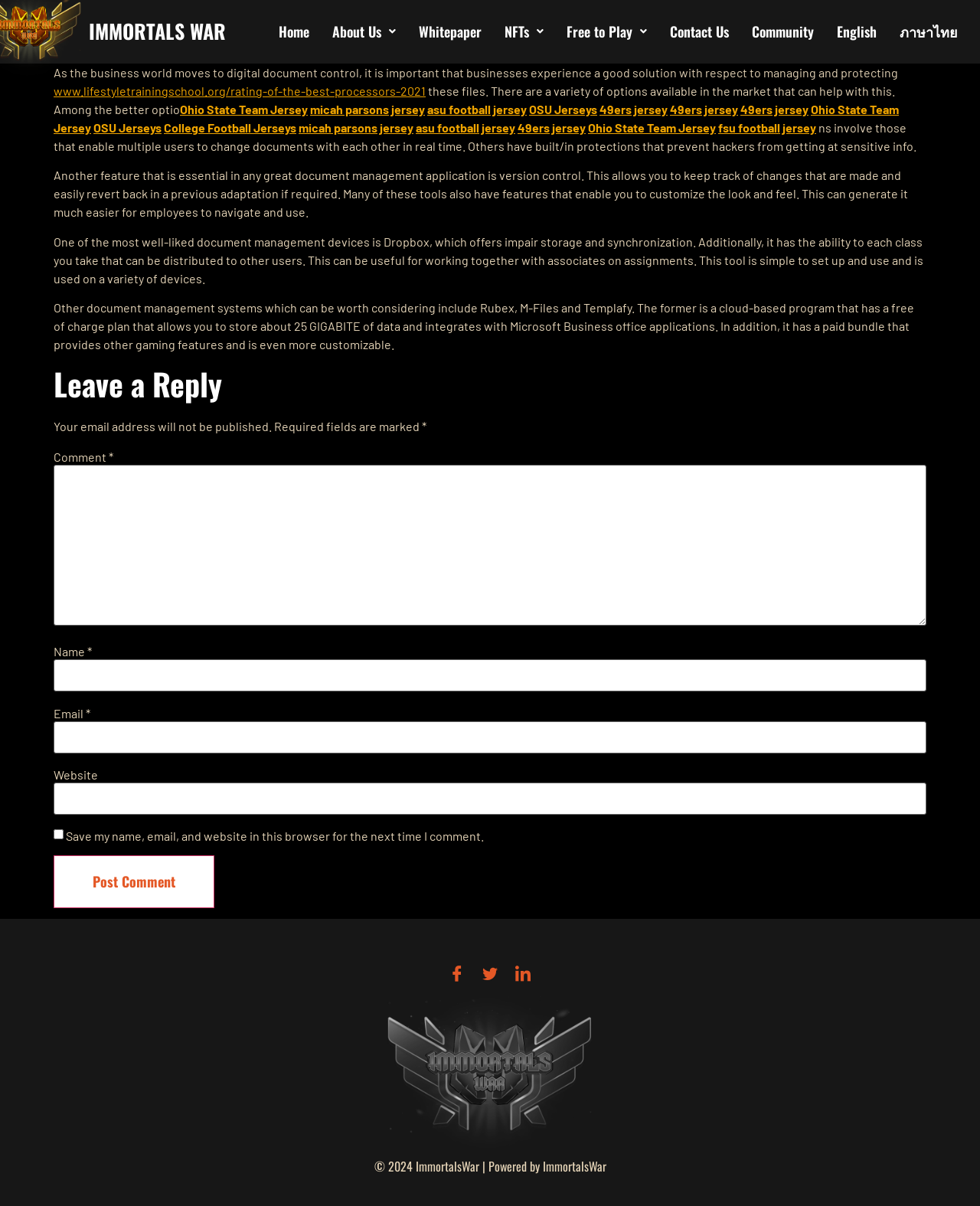What is the purpose of the 'Leave a Reply' section?
Please provide a single word or phrase in response based on the screenshot.

To comment on the article